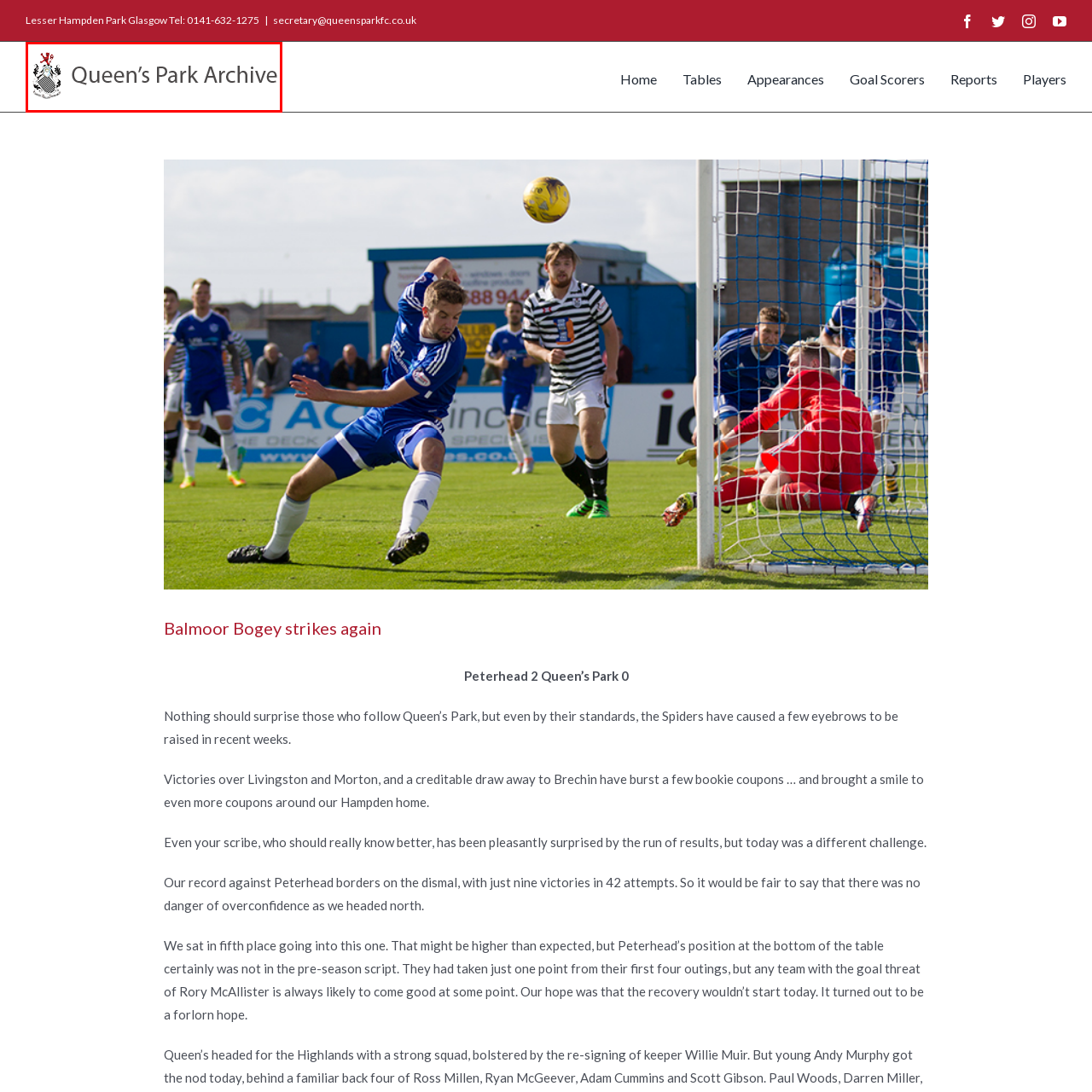Observe the content highlighted by the red box and supply a one-word or short phrase answer to the question: What is the purpose of the logo?

Visual identity